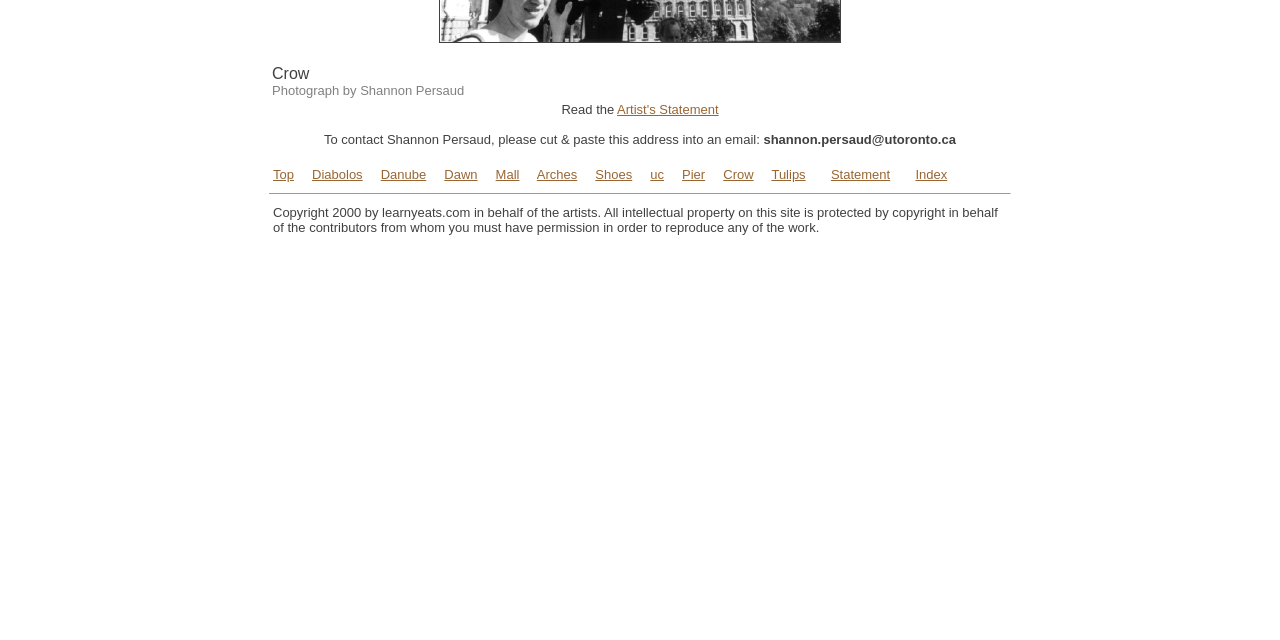Determine the bounding box coordinates for the UI element described. Format the coordinates as (top-left x, top-left y, bottom-right x, bottom-right y) and ensure all values are between 0 and 1. Element description: Tulips

[0.603, 0.261, 0.629, 0.284]